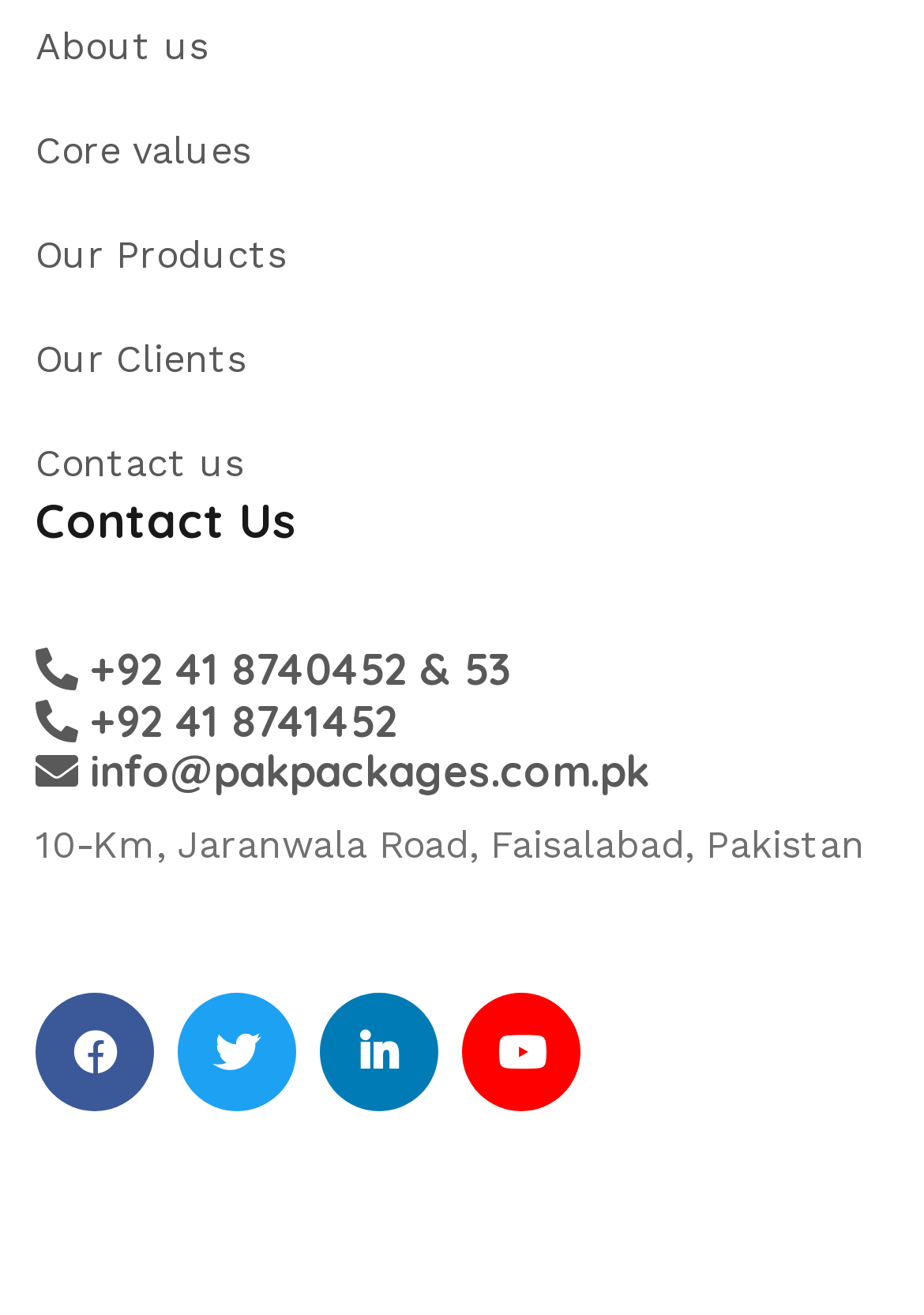What is the last link in the top navigation menu?
Provide a short answer using one word or a brief phrase based on the image.

Contact us